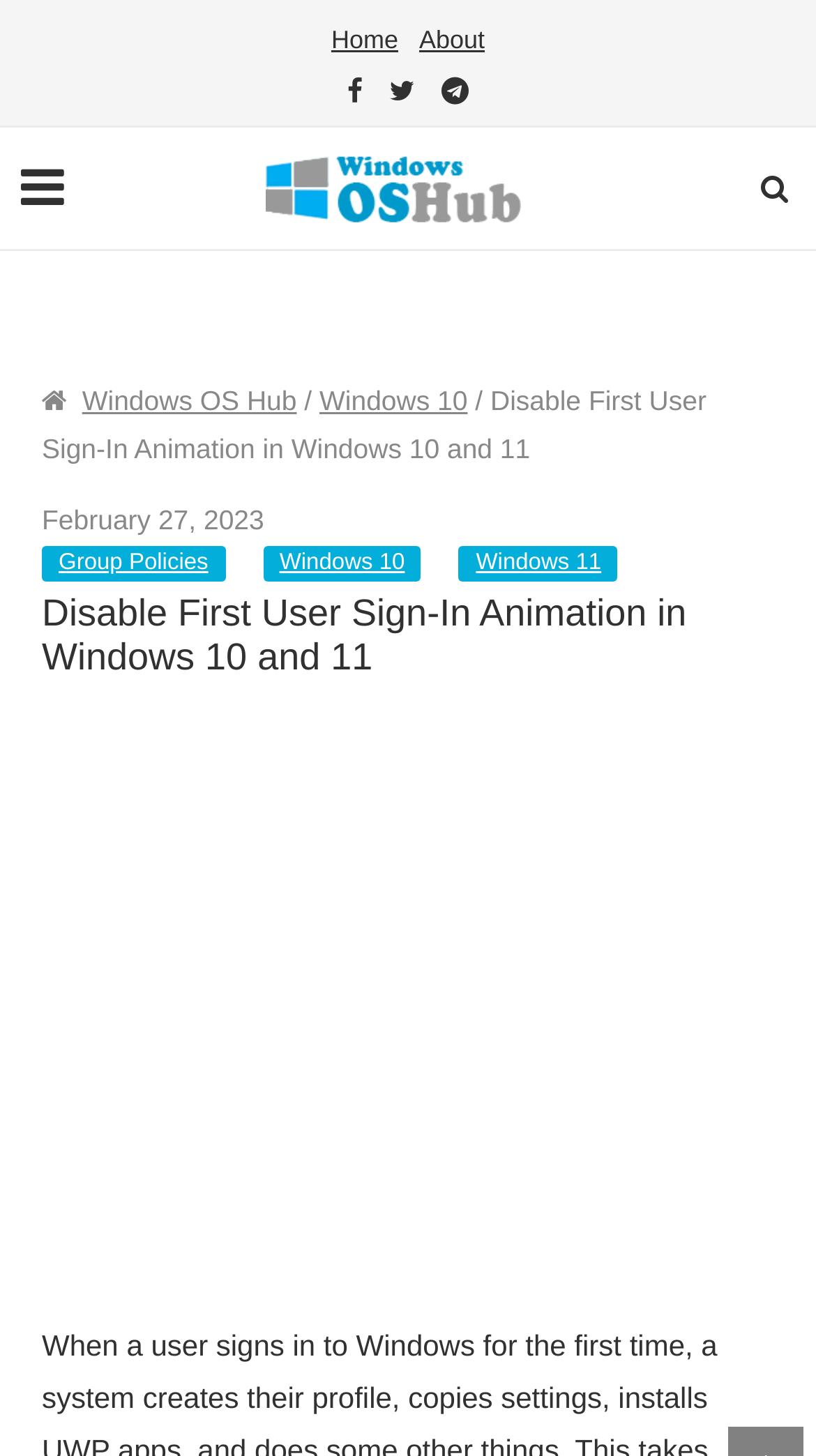Identify the main heading from the webpage and provide its text content.

Disable First User Sign-In Animation in Windows 10 and 11